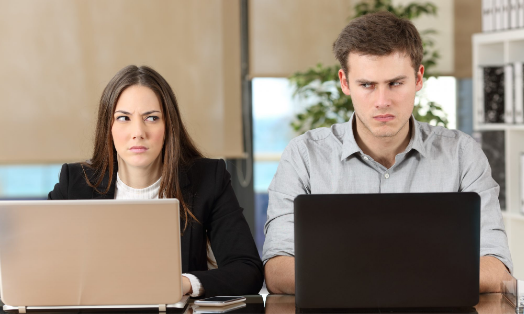What is the man wearing?
Look at the screenshot and provide an in-depth answer.

The caption describes the man's attire as business casual, and specifically mentions that he is wearing a light gray shirt, which is a detail that can be inferred from the image.